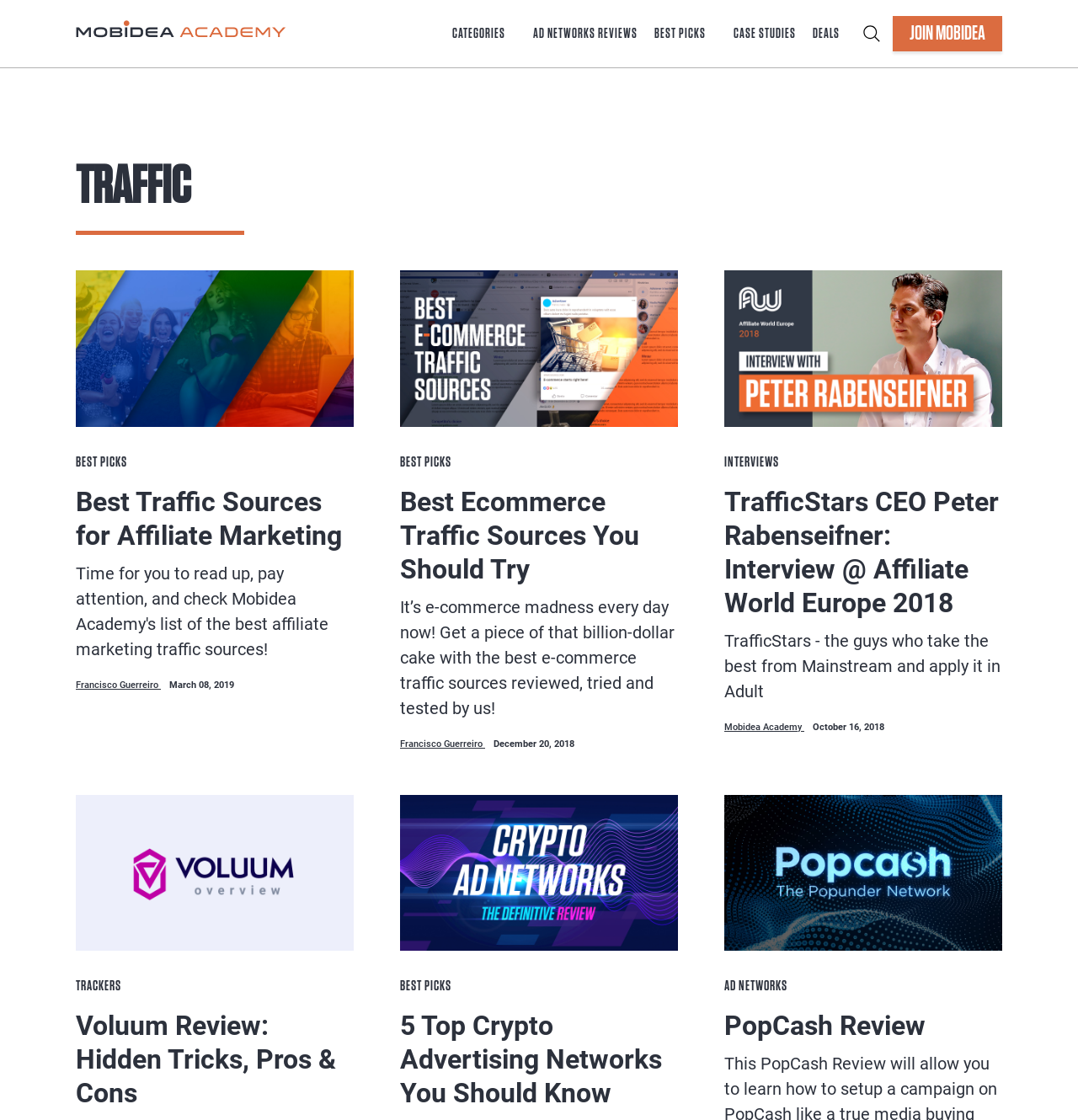Please identify the bounding box coordinates of the region to click in order to complete the task: "Click on the logo". The coordinates must be four float numbers between 0 and 1, specified as [left, top, right, bottom].

[0.07, 0.0, 0.266, 0.06]